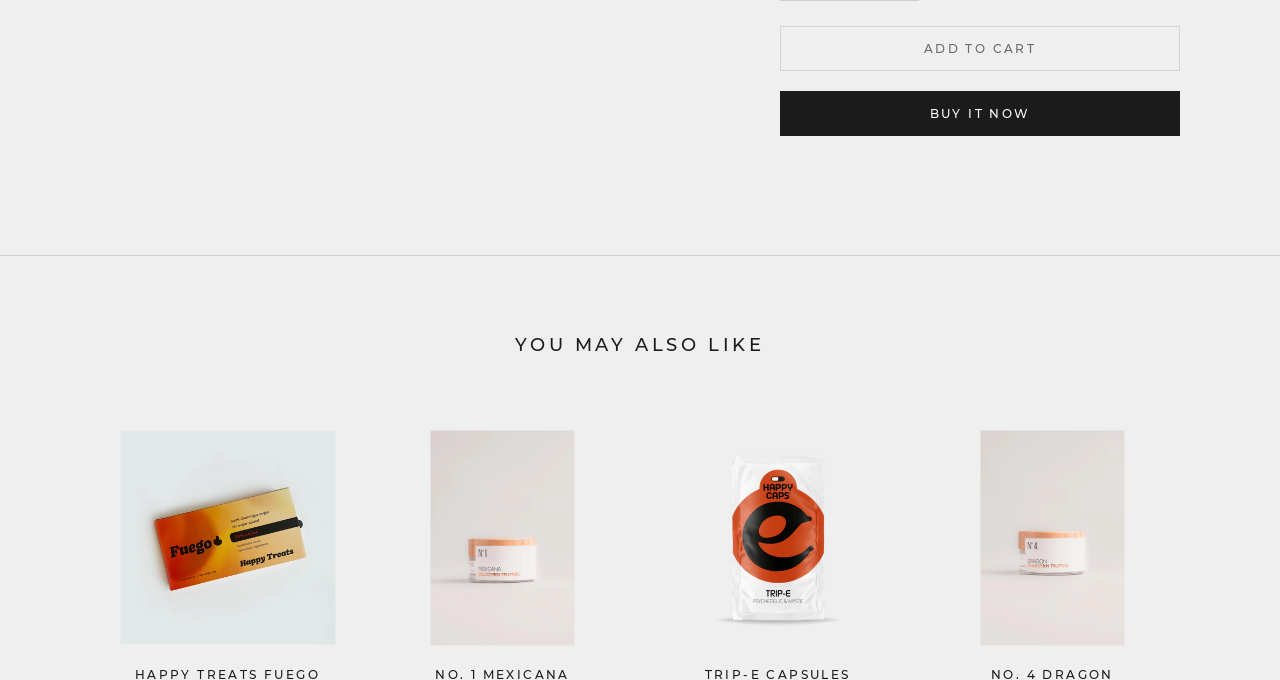Respond with a single word or phrase to the following question: How many product links are under the 'YOU MAY ALSO LIKE' heading?

4